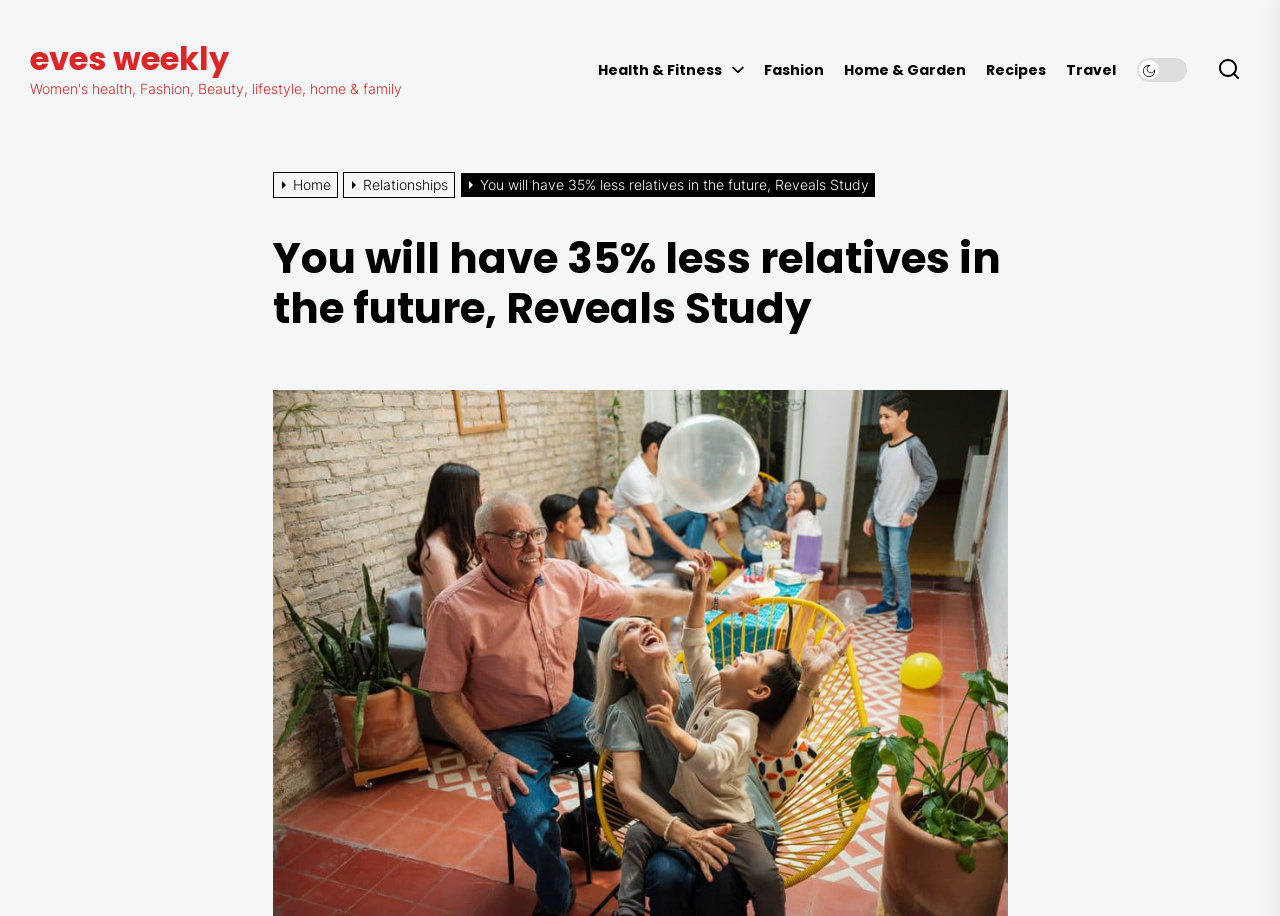Please answer the following query using a single word or phrase: 
What are the categories in the navigation menu?

Health & Fitness, Fashion, Home & Garden, Recipes, Travel